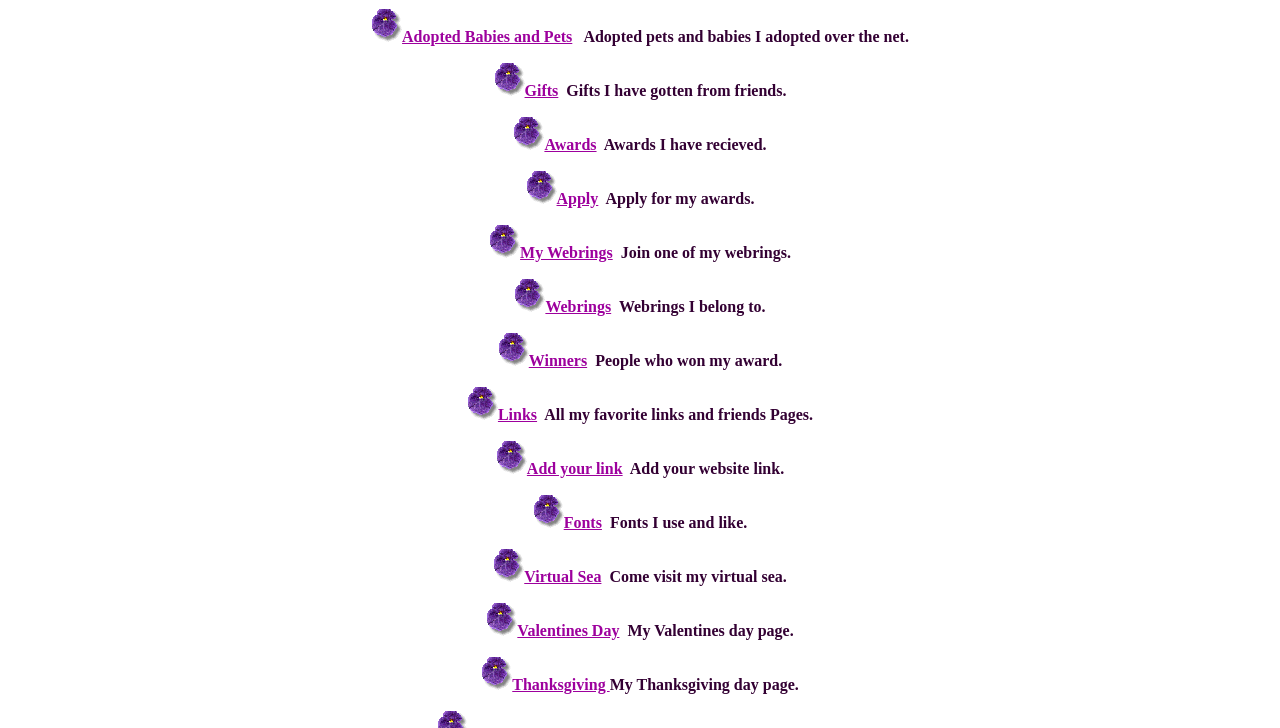Refer to the image and provide an in-depth answer to the question:
What can be found in the 'Adopted Babies and Pets' section?

The 'Adopted Babies and Pets' section likely contains information or images of pets and babies that the website owner has adopted online.